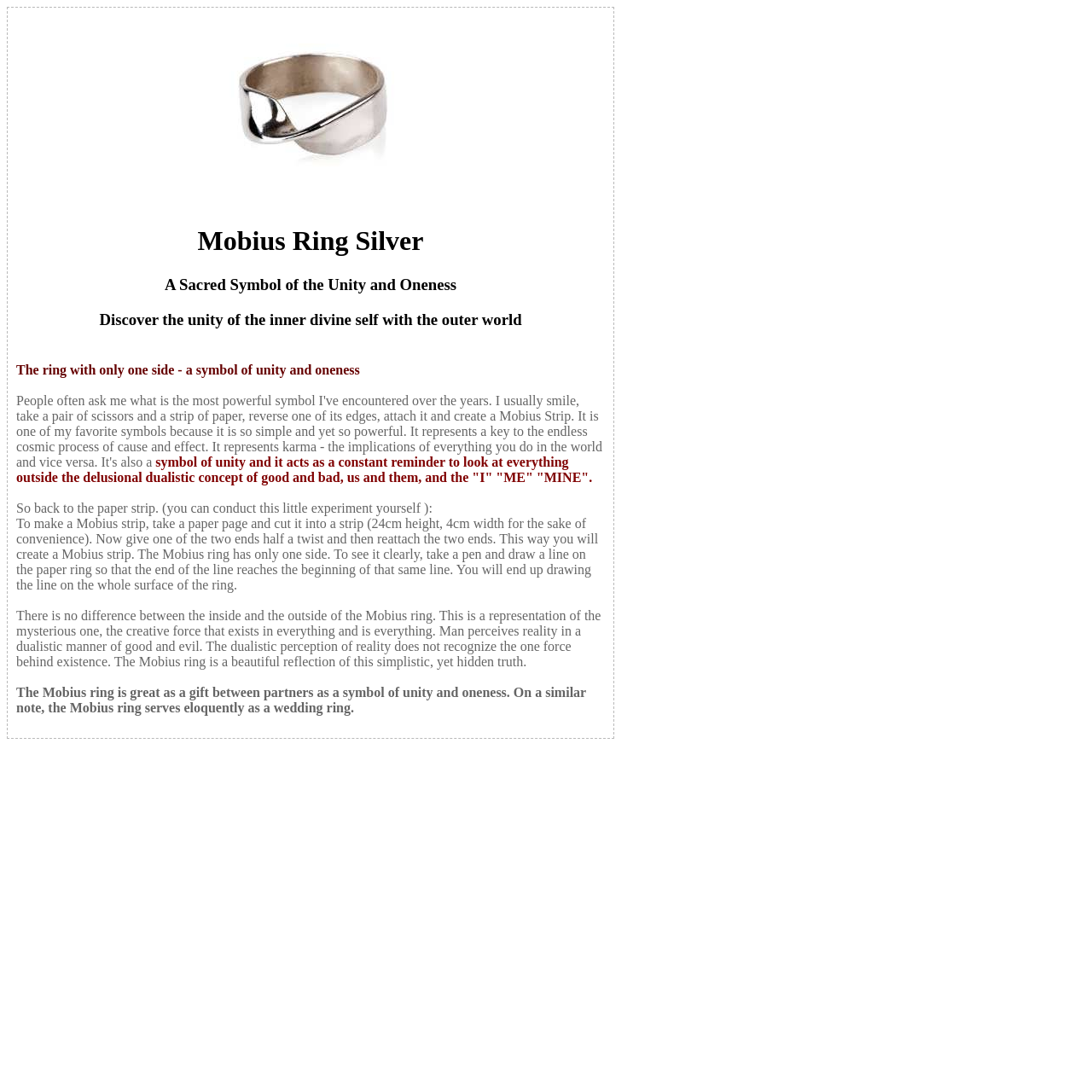Please provide a comprehensive response to the question based on the details in the image: How is a Mobius strip created?

According to the webpage, to make a Mobius strip, one needs to take a paper page, cut it into a strip, give one of the two ends half a twist, and then reattach the two ends.